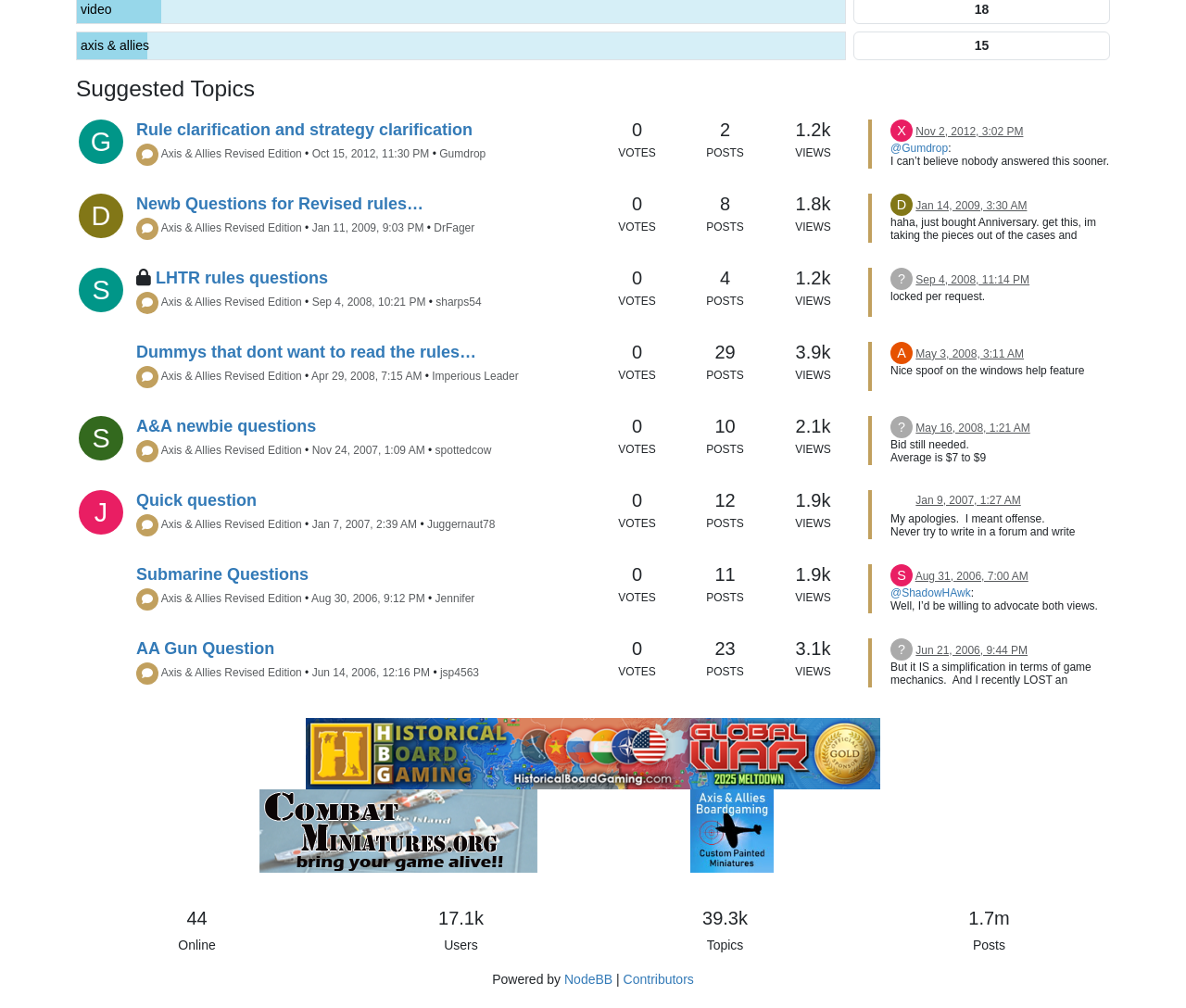Please locate the bounding box coordinates of the element that should be clicked to complete the given instruction: "Click on the link to 'Axis & Allies Revised Edition'".

[0.136, 0.22, 0.254, 0.232]